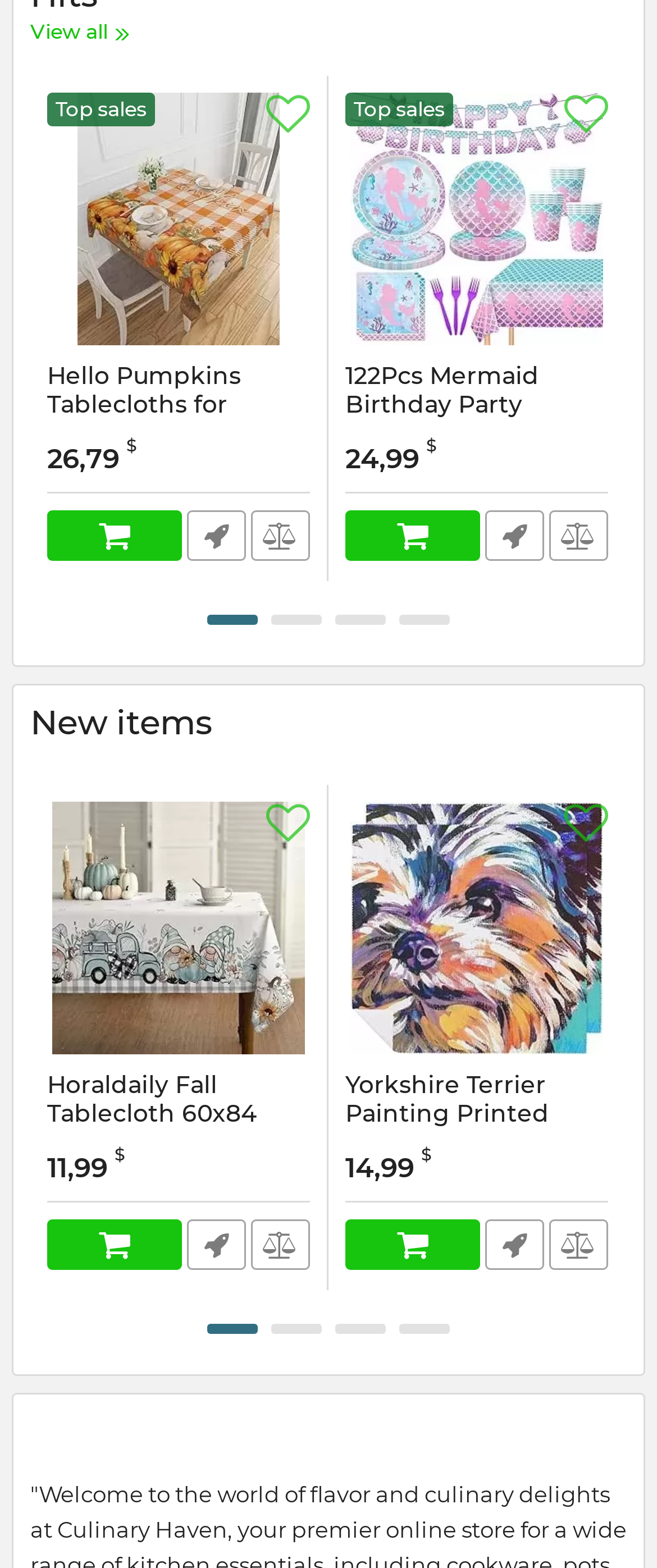Please find the bounding box for the UI element described by: "aria-label="Go to slide 4"".

[0.608, 0.392, 0.685, 0.398]